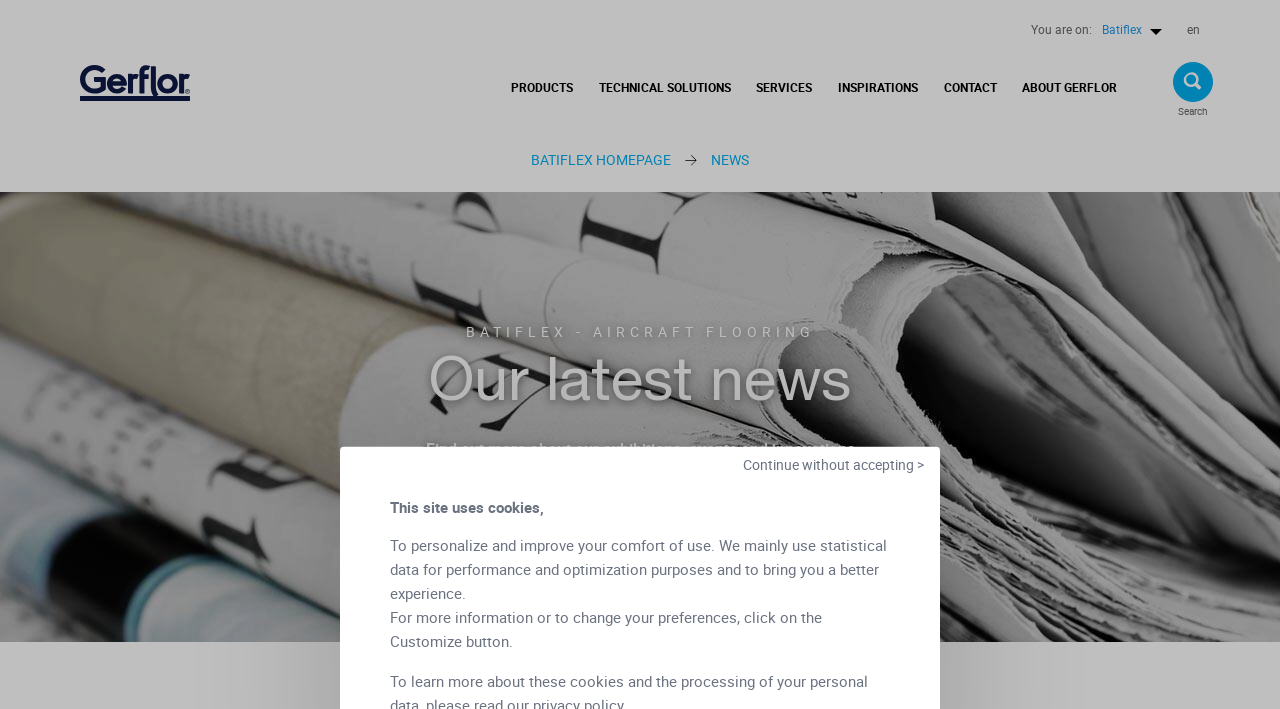Generate a comprehensive caption for the webpage you are viewing.

The webpage is about Gerflor Batiflex, a company that provides non-textile floor coverings (NTF) or floor mats for aircraft interiors. At the top, there is a navigation menu with links to "PRODUCTS", "TECHNICAL SOLUTIONS", "SERVICES", "INSPIRATIONS", "CONTACT", and "ABOUT GERFLOR". 

On the top-left corner, there is a logo, which is an image linked to the "BATIFLEX HOMEPAGE". Below the navigation menu, there is a section dedicated to news, with a heading "Our latest news" and a brief description "Find out more about our exhibitions, events and innovations". 

To the right of the news section, there is a search bar with a label "Search". At the bottom of the page, there is a notice about the use of cookies, explaining that they are used to personalize and improve the user's experience, and providing an option to customize preferences or continue without accepting.

There are two images on the page, one is the logo and the other is a small icon next to the "News" section. The page has a total of 7 links, 9 static text elements, 1 button, and 1 generic element.